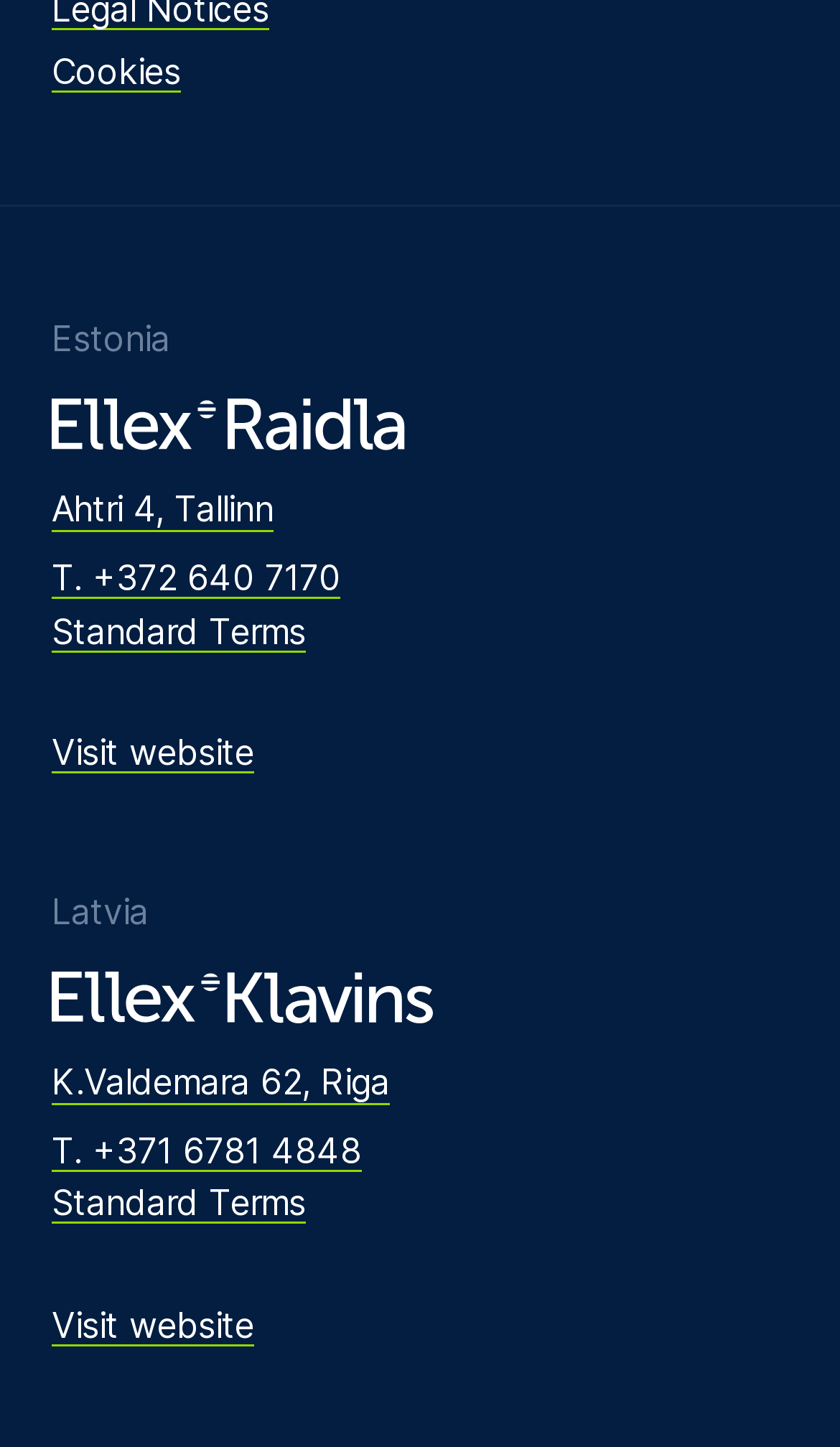Please provide the bounding box coordinates for the UI element as described: "Northern Ireland's Remarkable Trees". The coordinates must be four floats between 0 and 1, represented as [left, top, right, bottom].

None